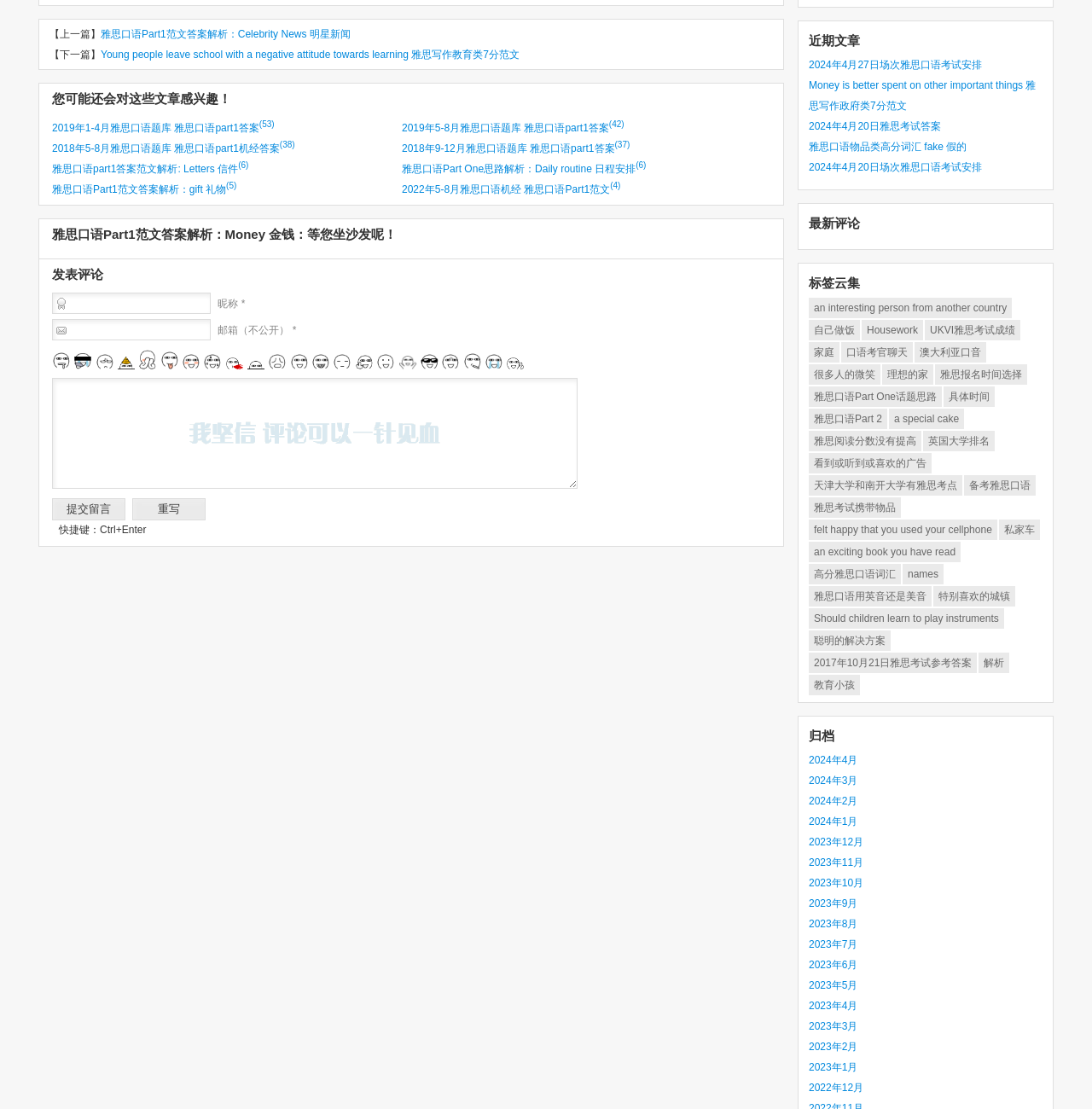Please provide a detailed answer to the question below based on the screenshot: 
What is the purpose of the textbox with the label '昵称 *'?

The textbox with the label '昵称 *' is used to input the user's nickname, which is required for commenting on the article.